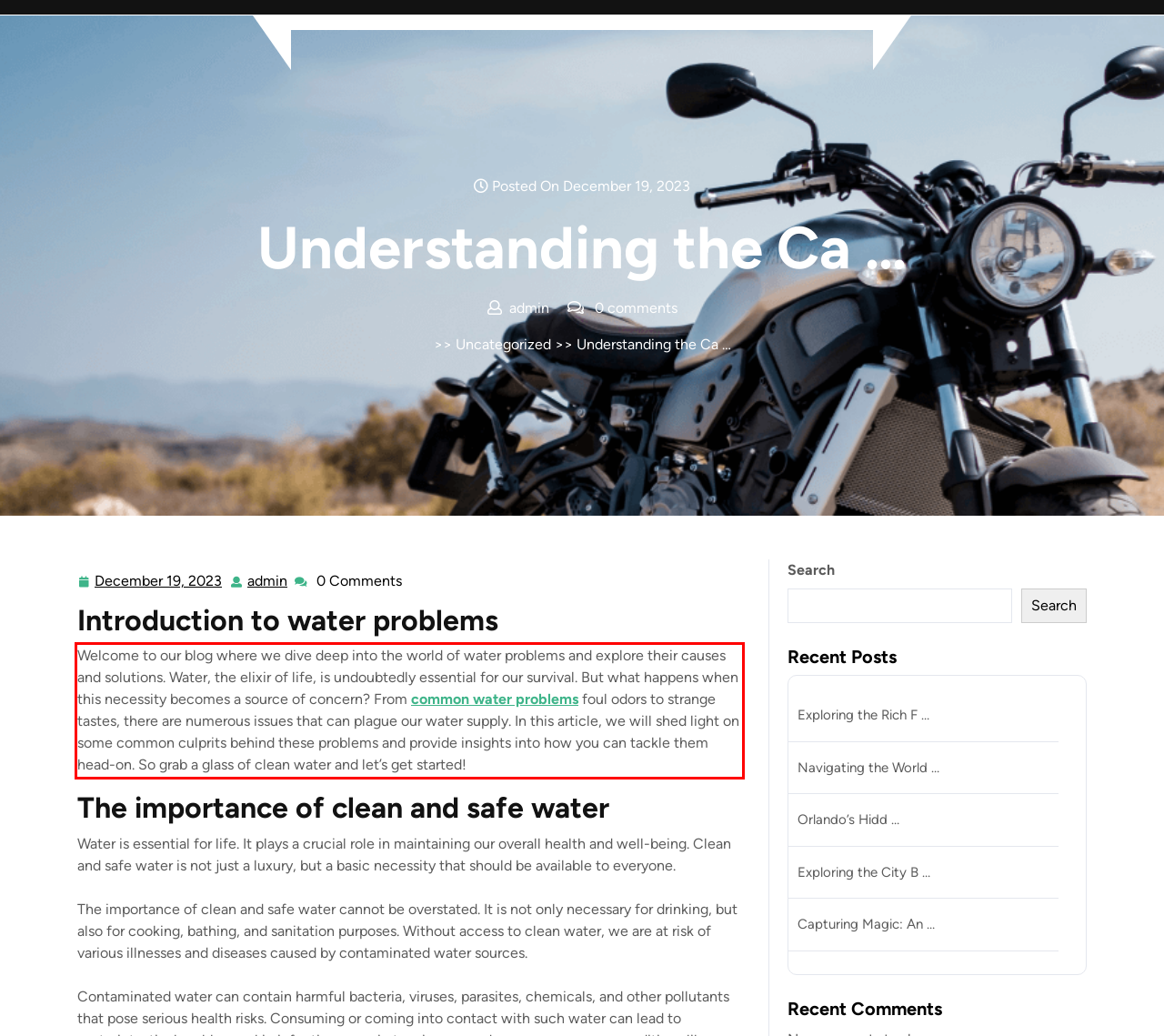You are provided with a screenshot of a webpage that includes a UI element enclosed in a red rectangle. Extract the text content inside this red rectangle.

Welcome to our blog where we dive deep into the world of water problems and explore their causes and solutions. Water, the elixir of life, is undoubtedly essential for our survival. But what happens when this necessity becomes a source of concern? From common water problems foul odors to strange tastes, there are numerous issues that can plague our water supply. In this article, we will shed light on some common culprits behind these problems and provide insights into how you can tackle them head-on. So grab a glass of clean water and let’s get started!